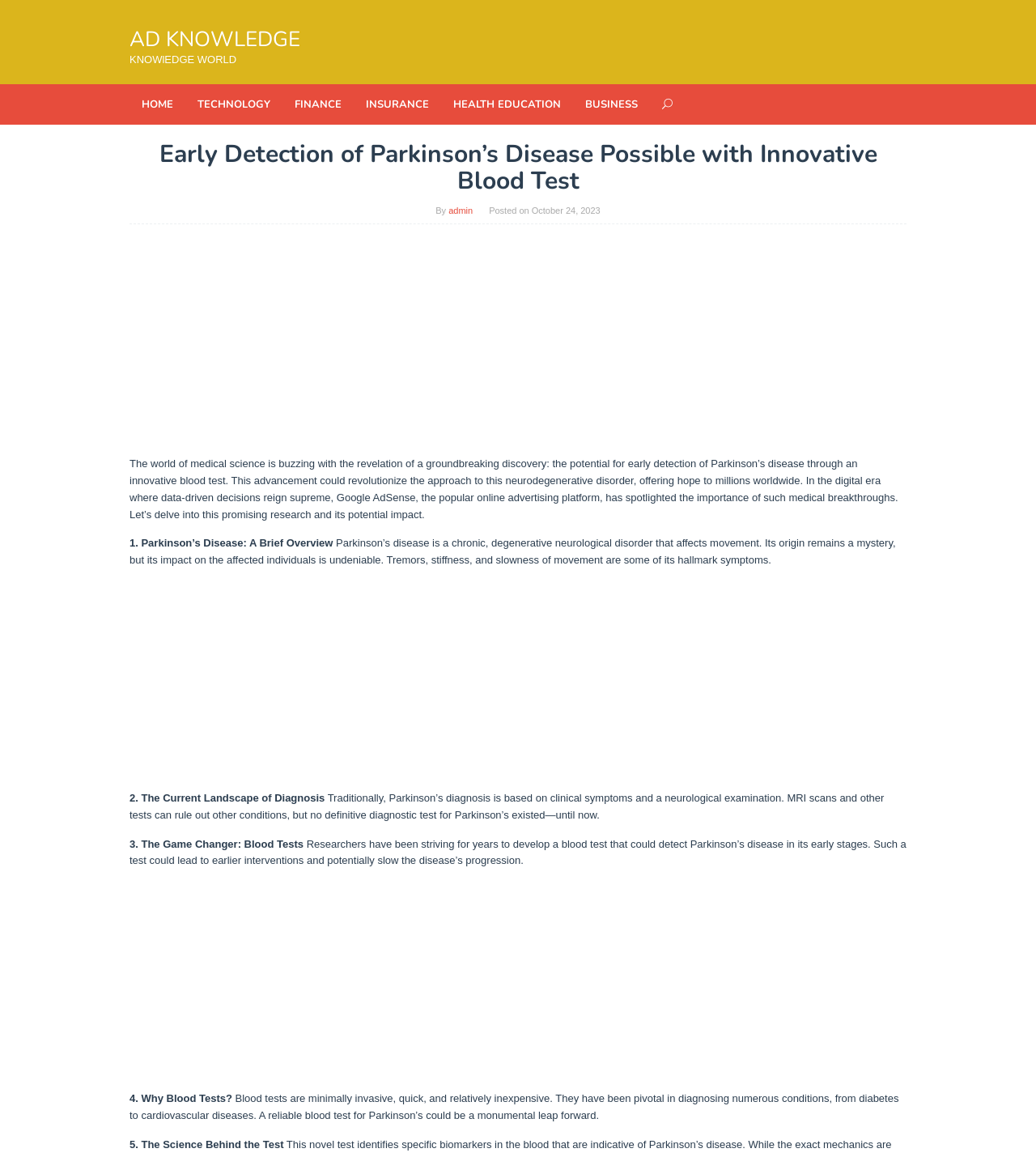Could you highlight the region that needs to be clicked to execute the instruction: "Click on the 'HEALTH EDUCATION' link"?

[0.426, 0.073, 0.553, 0.108]